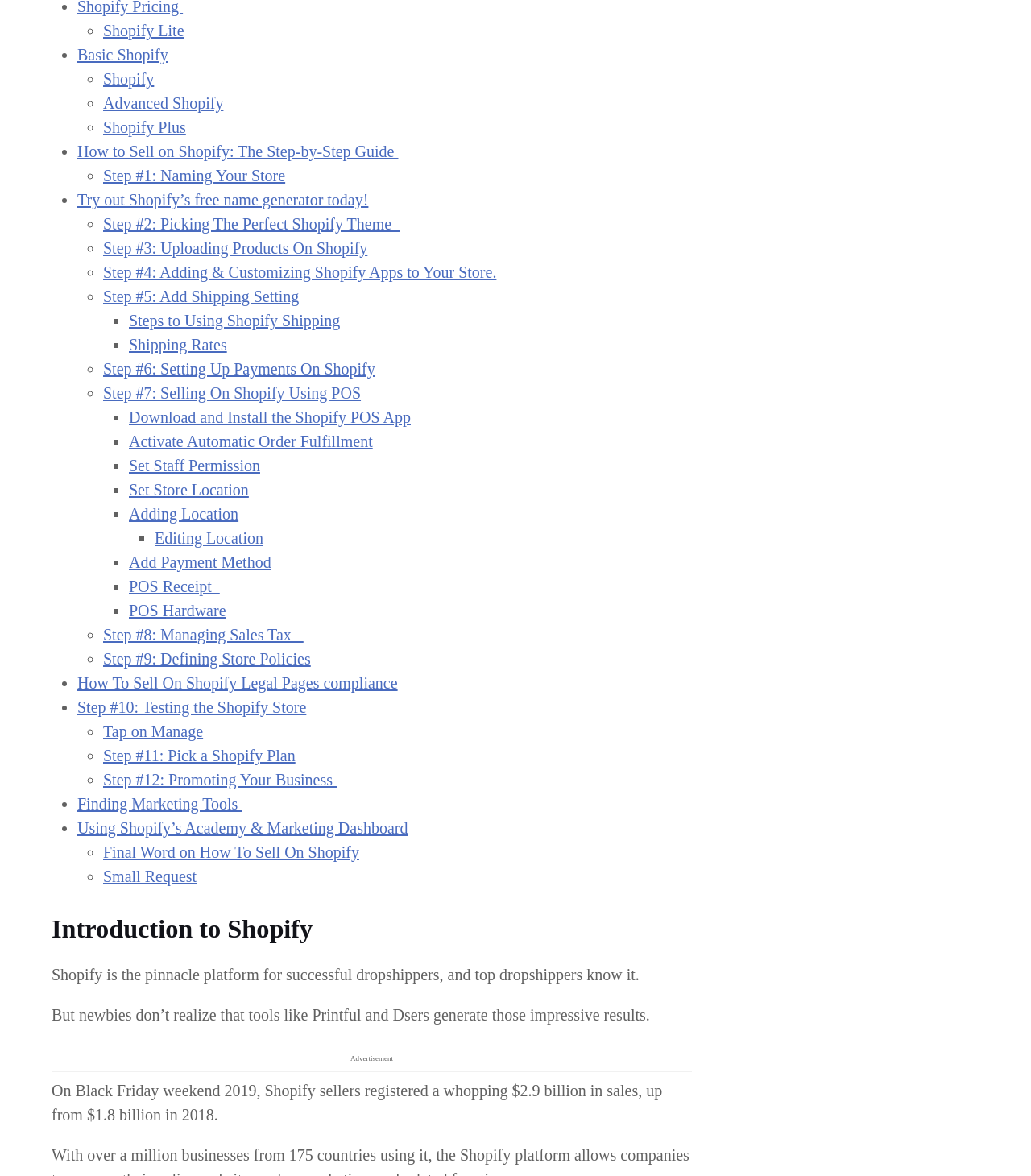Utilize the details in the image to give a detailed response to the question: What is the first step in selling on Shopify?

The first step in selling on Shopify is 'Step #1: Naming Your Store' as mentioned in the webpage. This step is part of the step-by-step guide on how to sell on Shopify.